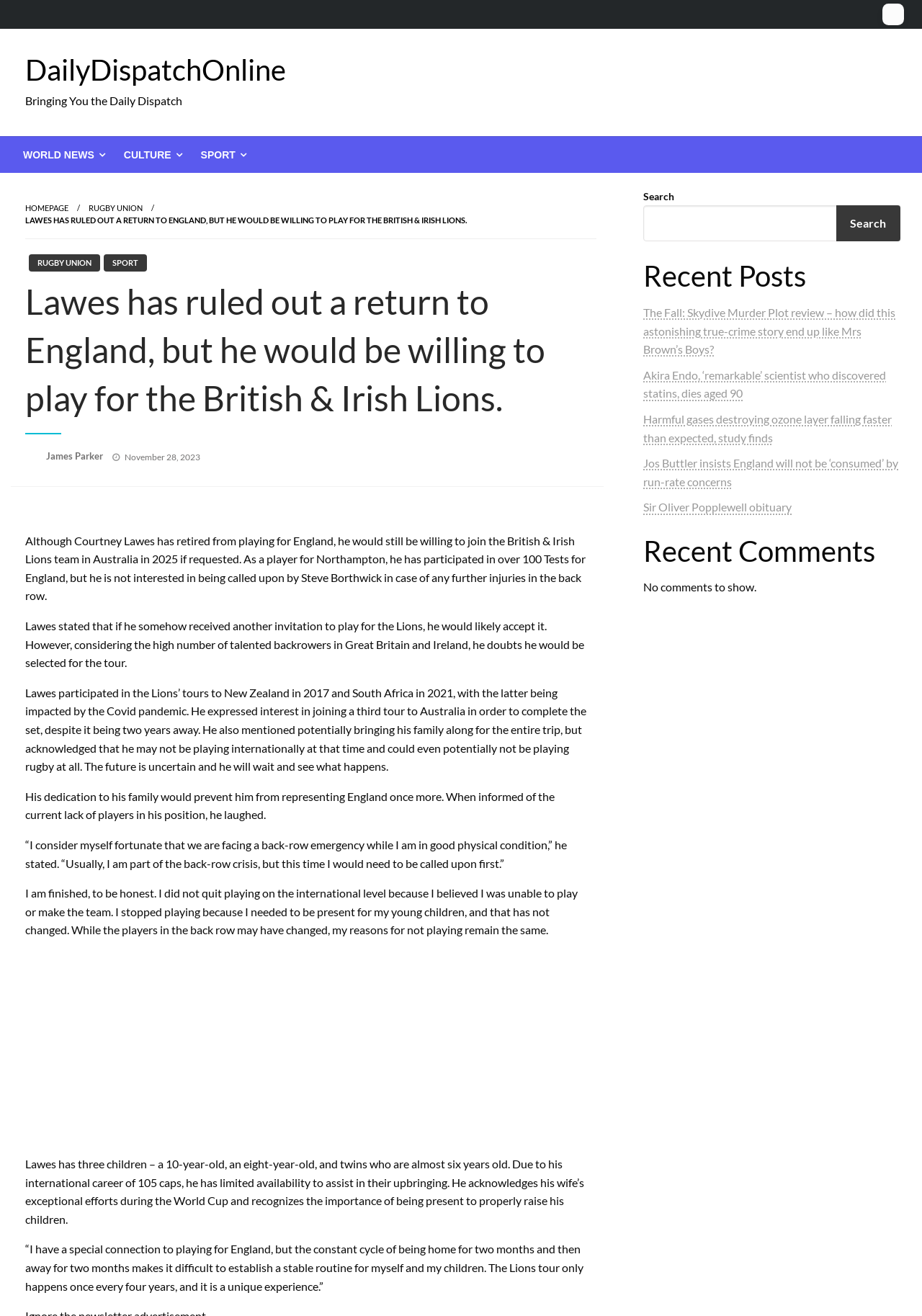Please identify the bounding box coordinates of the element I should click to complete this instruction: 'Search for something'. The coordinates should be given as four float numbers between 0 and 1, like this: [left, top, right, bottom].

[0.698, 0.156, 0.977, 0.183]